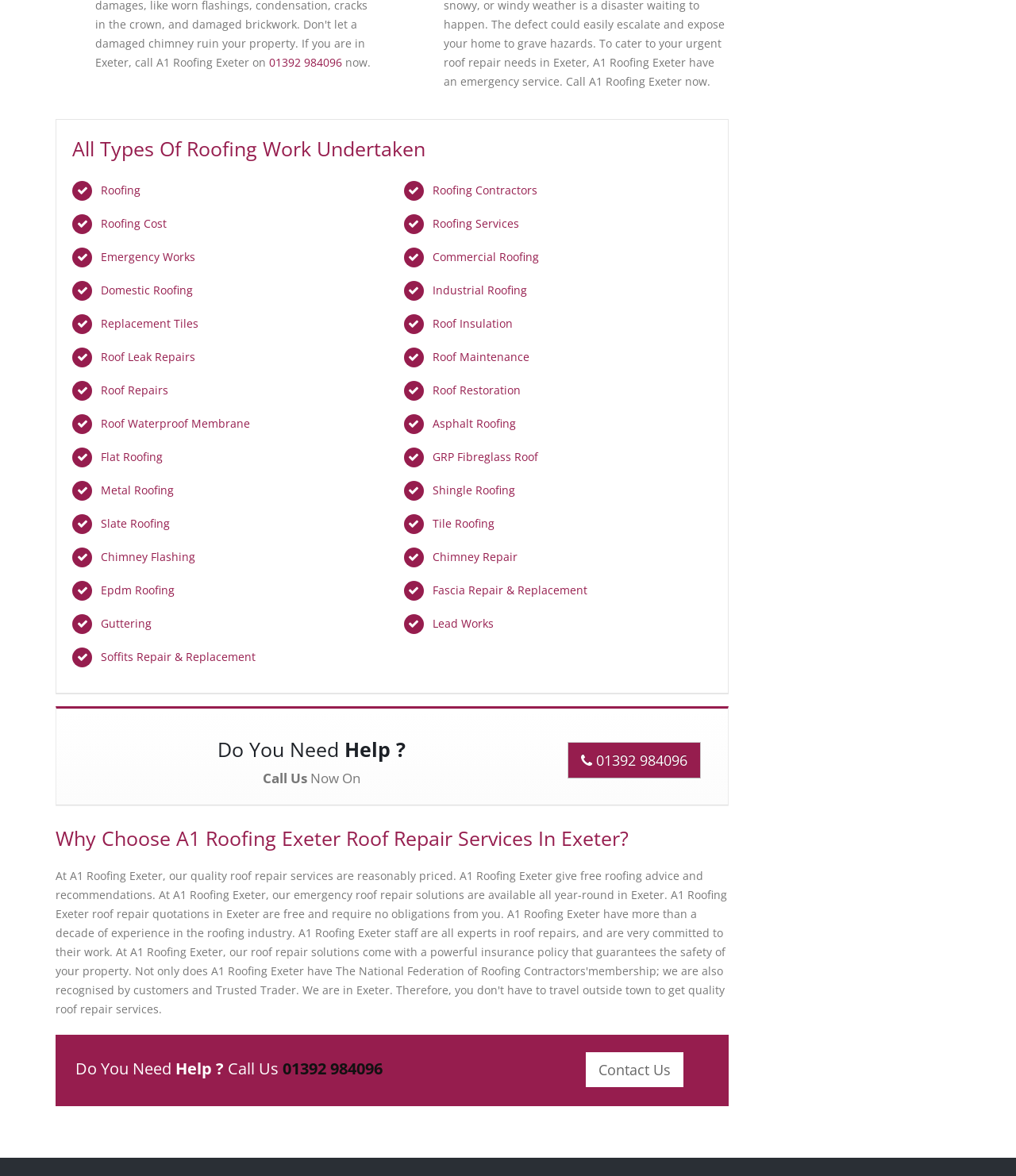Provide the bounding box coordinates of the area you need to click to execute the following instruction: "Click on Roofing".

[0.099, 0.155, 0.138, 0.168]